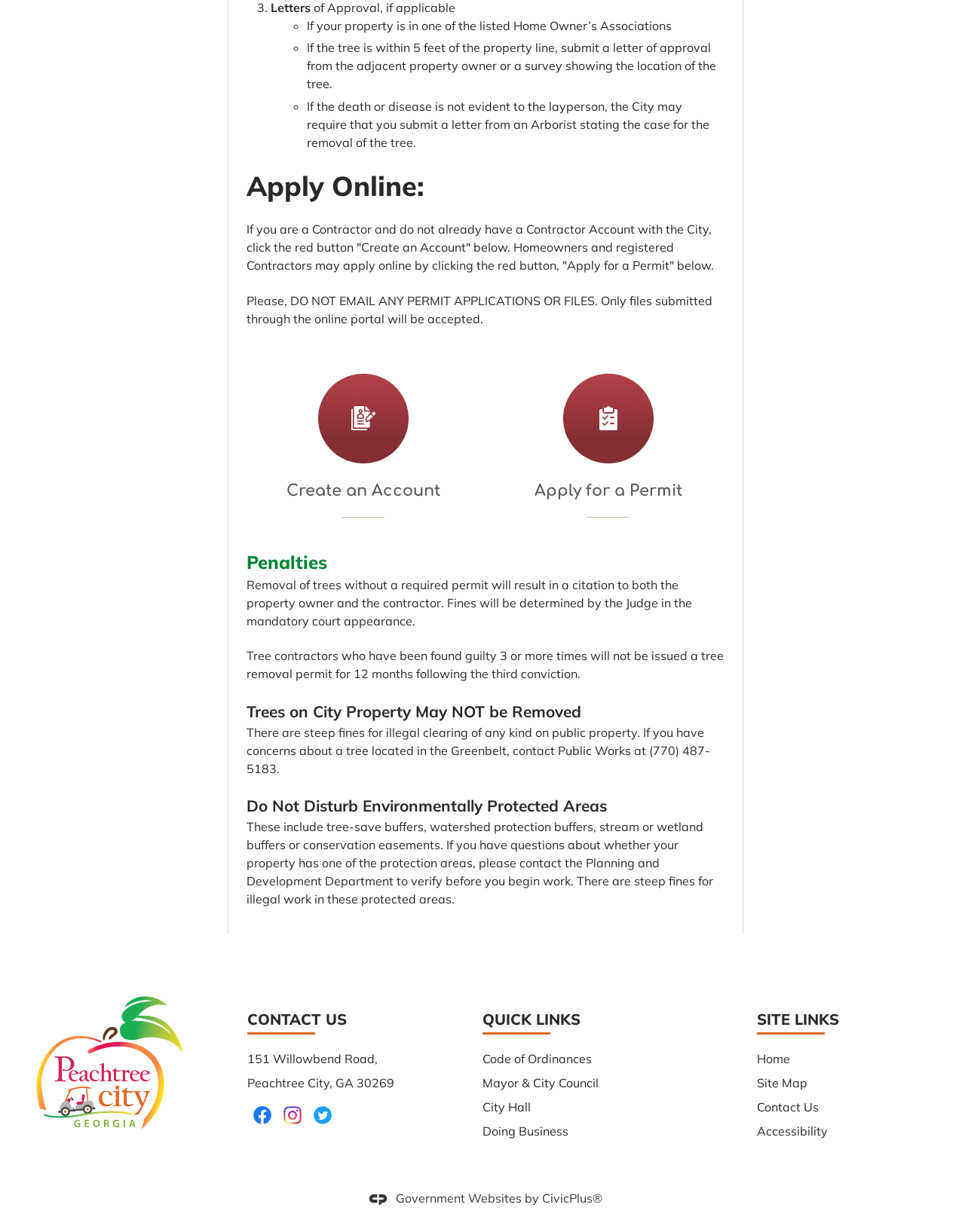Please indicate the bounding box coordinates for the clickable area to complete the following task: "View Code of Ordinances". The coordinates should be specified as four float numbers between 0 and 1, i.e., [left, top, right, bottom].

[0.5, 0.853, 0.613, 0.865]